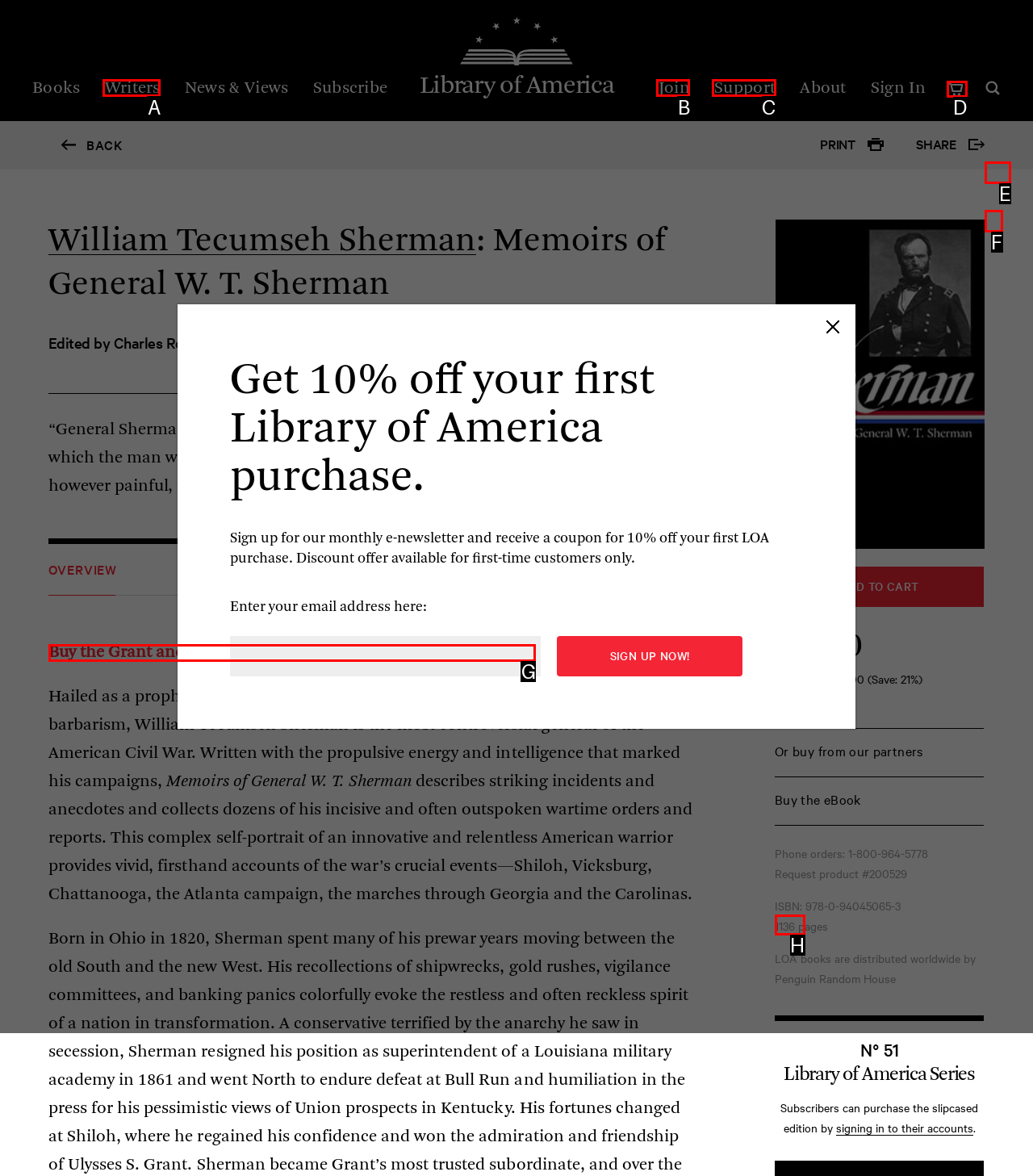Using the provided description: Twitter, select the HTML element that corresponds to it. Indicate your choice with the option's letter.

F